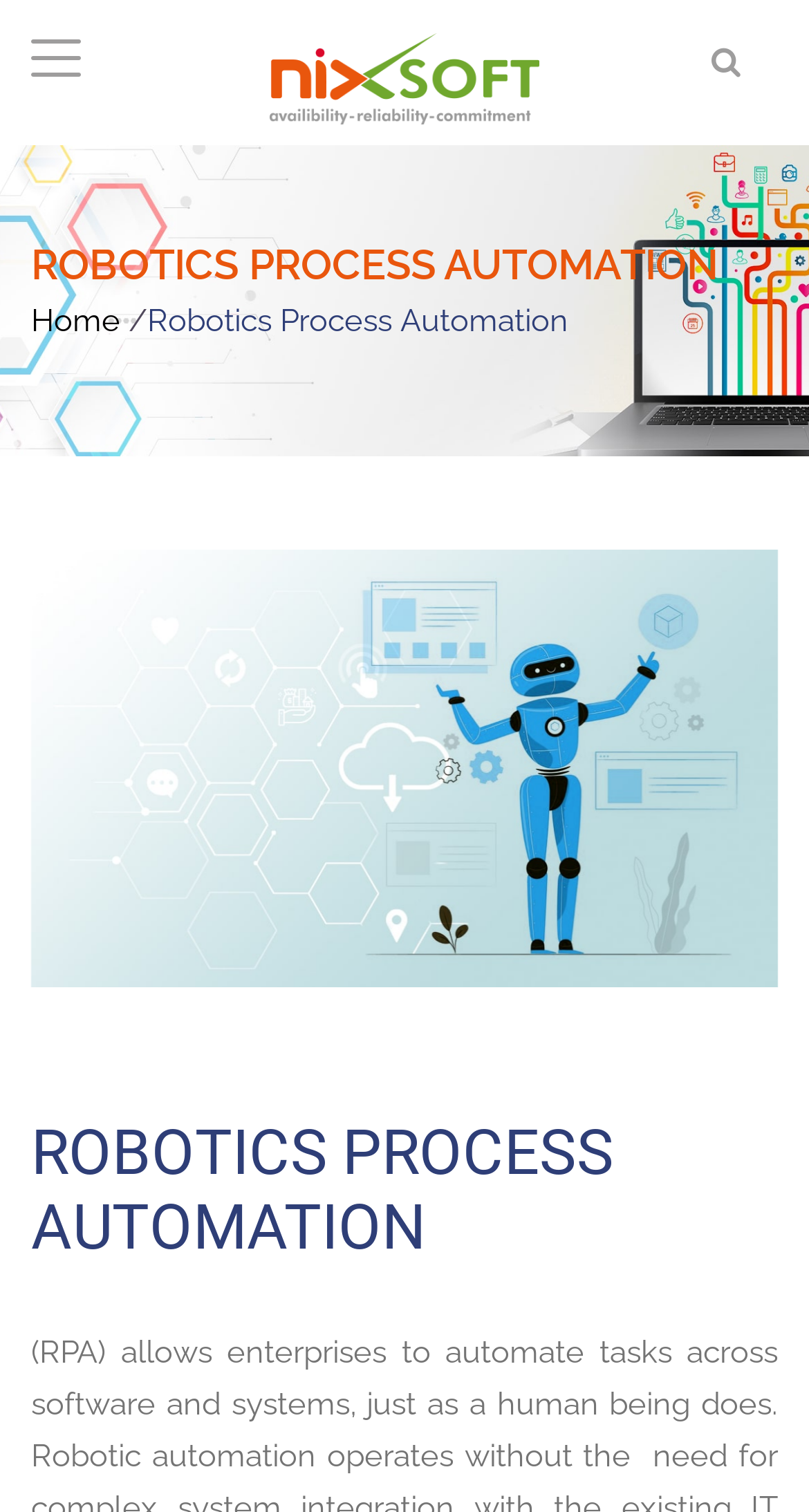Answer the question in one word or a short phrase:
How many navigation links are there?

2